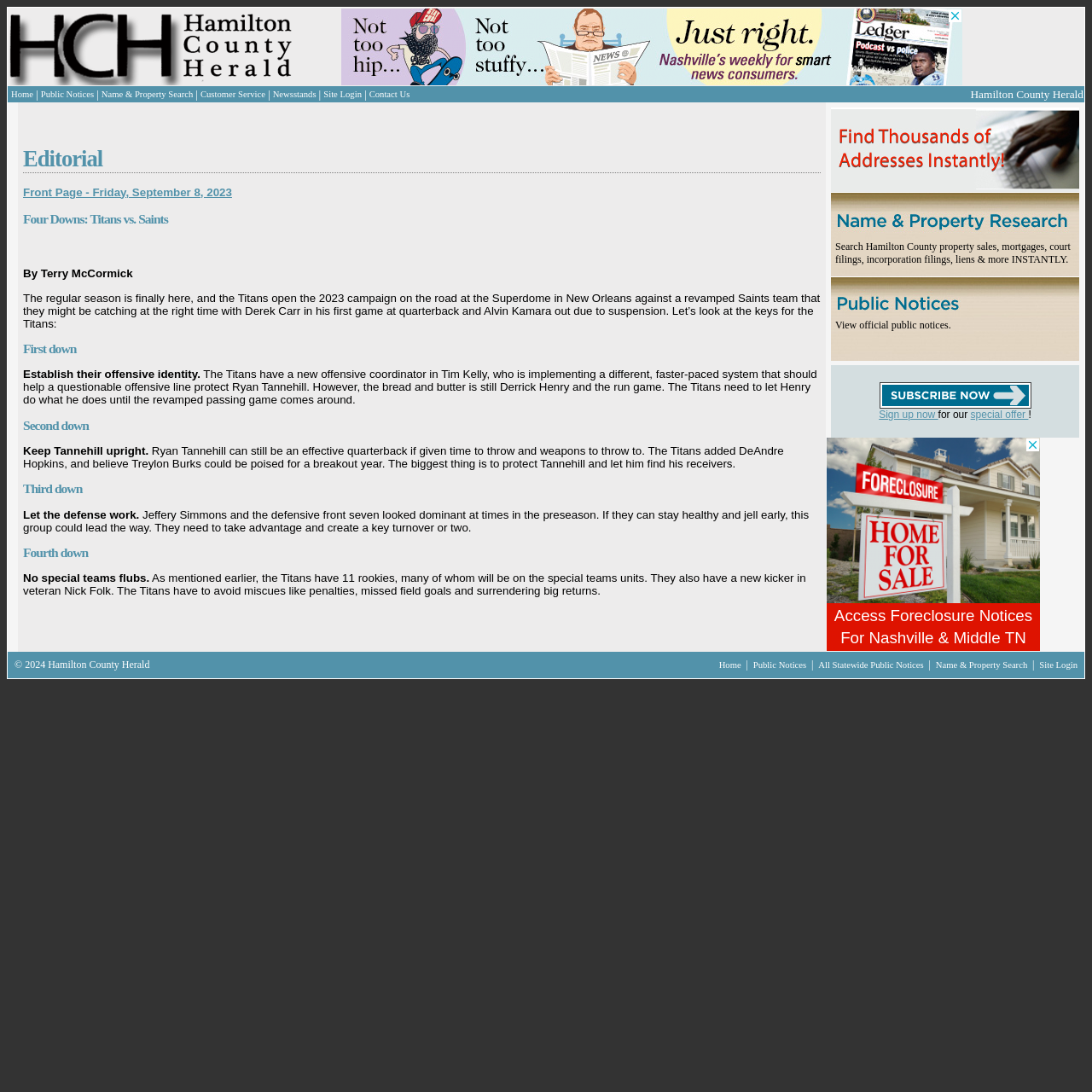Given the following UI element description: "All Statewide Public Notices", find the bounding box coordinates in the webpage screenshot.

[0.749, 0.605, 0.848, 0.613]